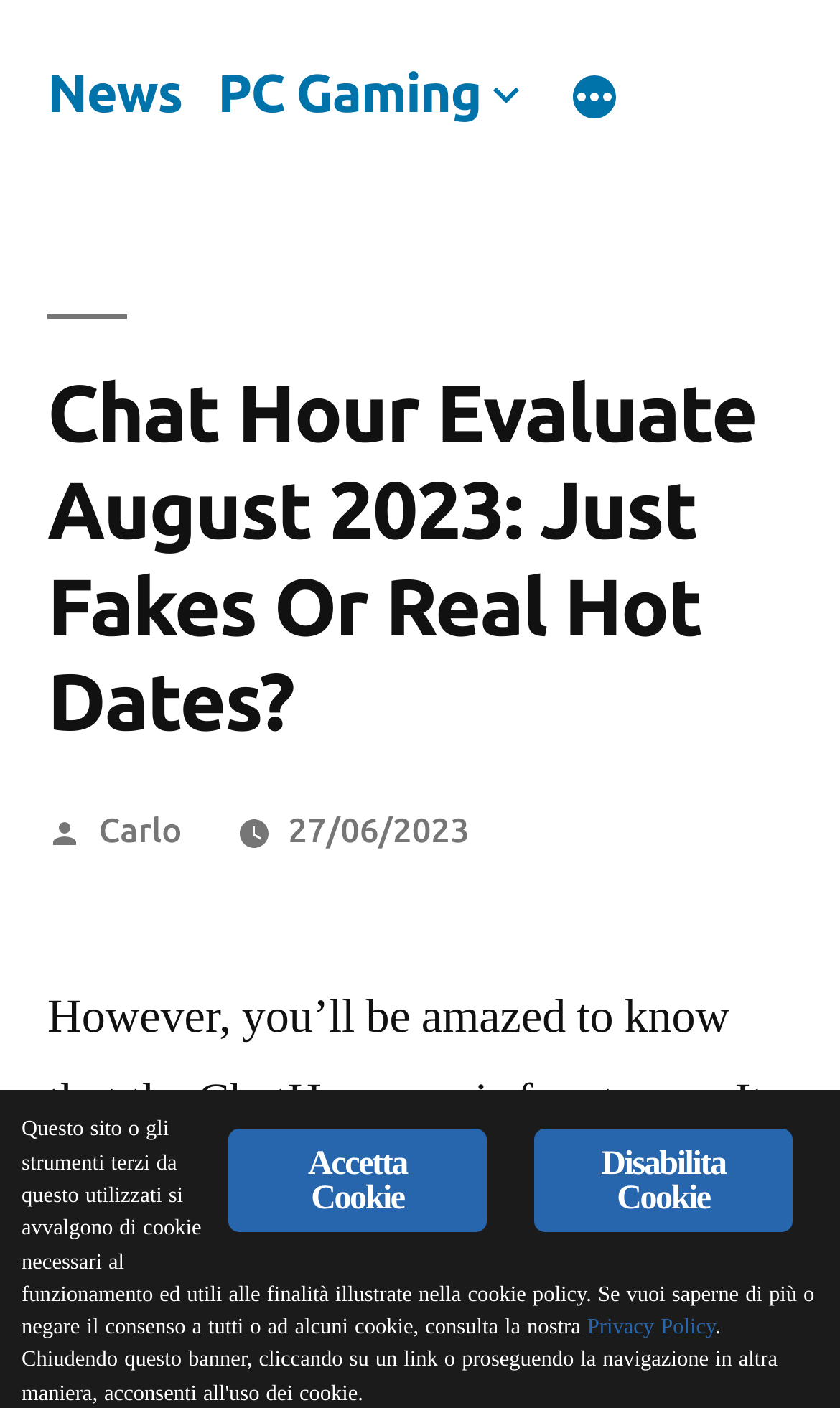Based on the description "Carlo", find the bounding box of the specified UI element.

[0.117, 0.575, 0.216, 0.602]